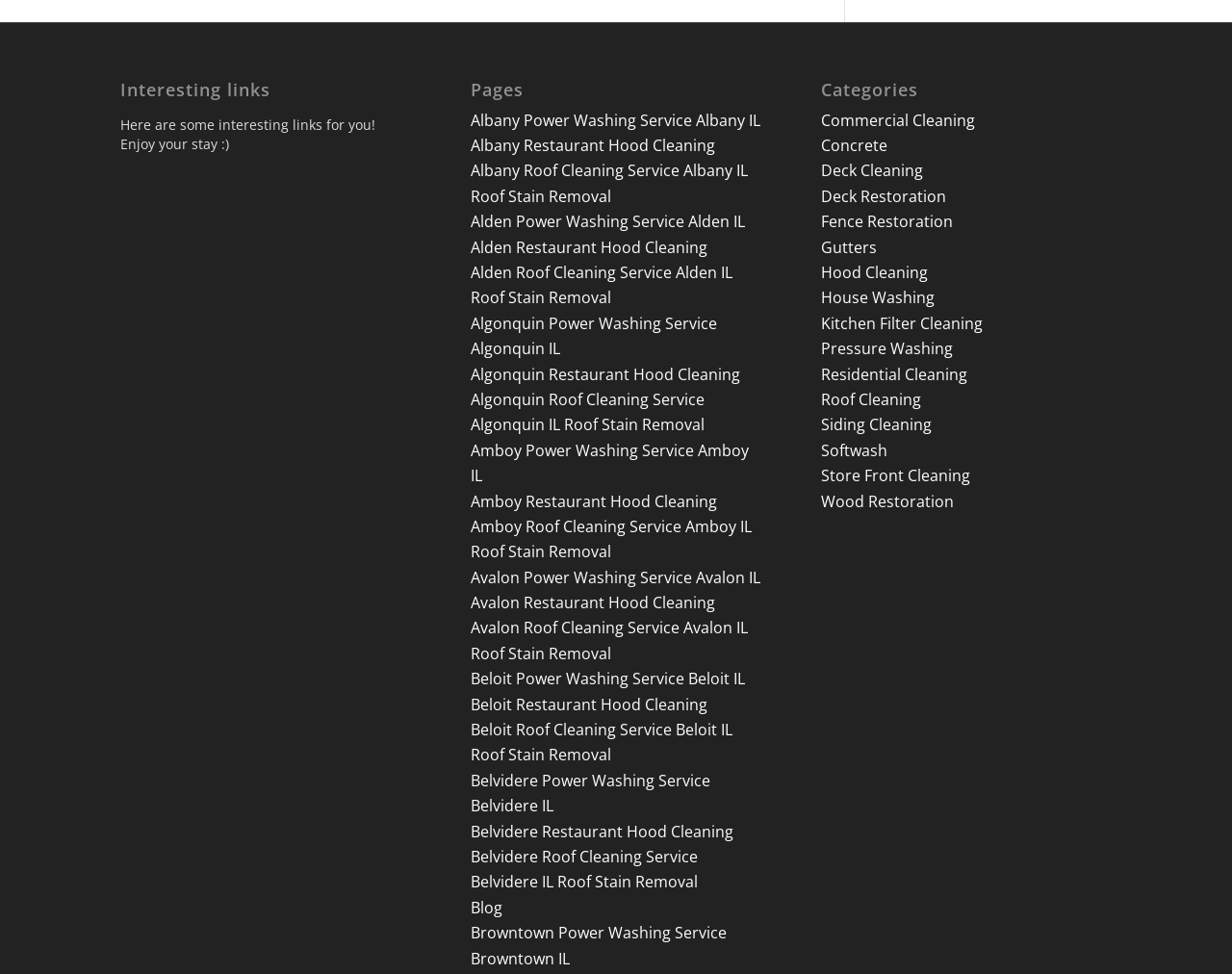Please pinpoint the bounding box coordinates for the region I should click to adhere to this instruction: "Learn about Wood Restoration".

[0.666, 0.503, 0.774, 0.525]